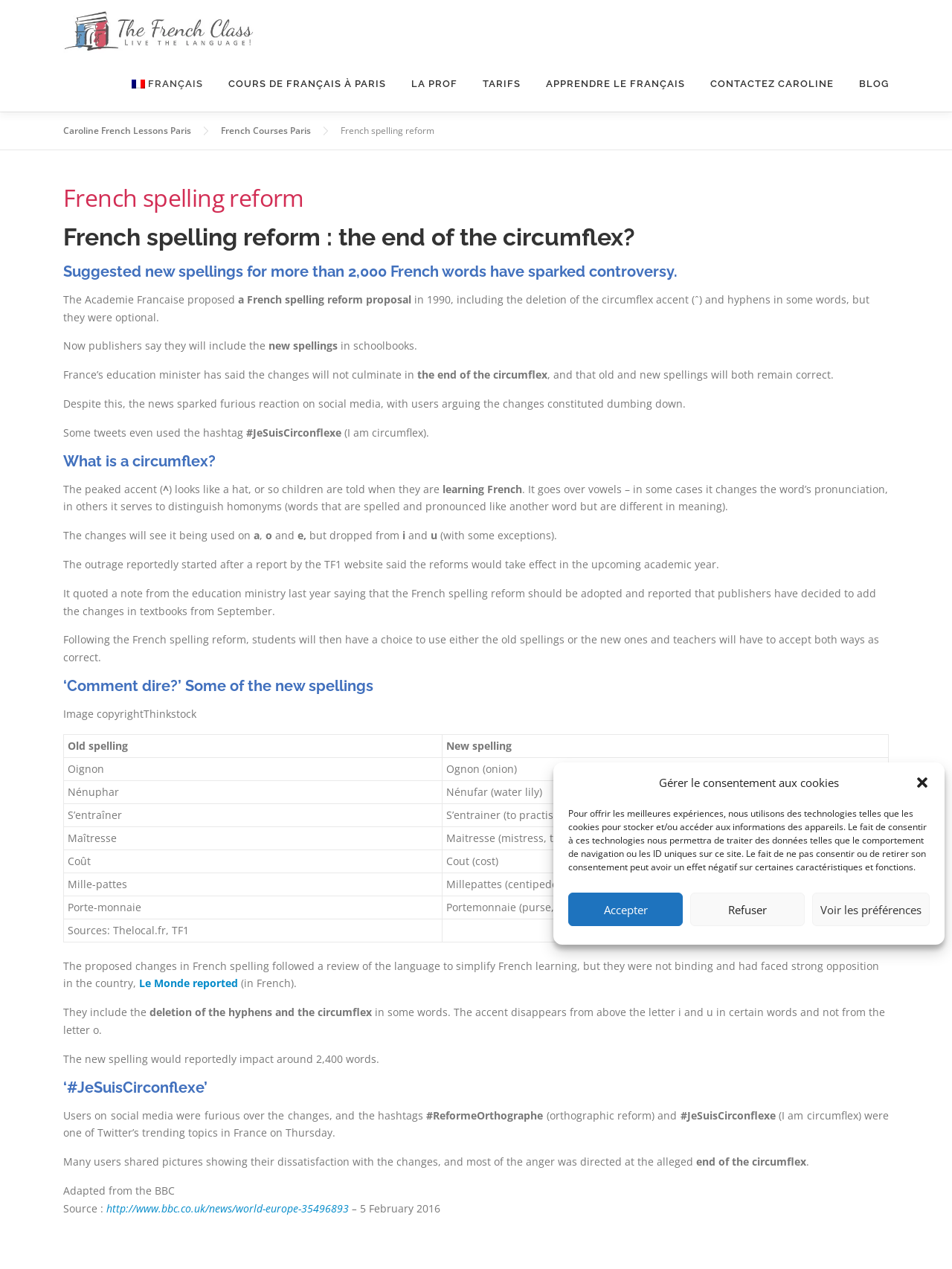Please identify the bounding box coordinates of the element's region that needs to be clicked to fulfill the following instruction: "Read the 'French spelling reform' article". The bounding box coordinates should consist of four float numbers between 0 and 1, i.e., [left, top, right, bottom].

[0.358, 0.098, 0.456, 0.108]